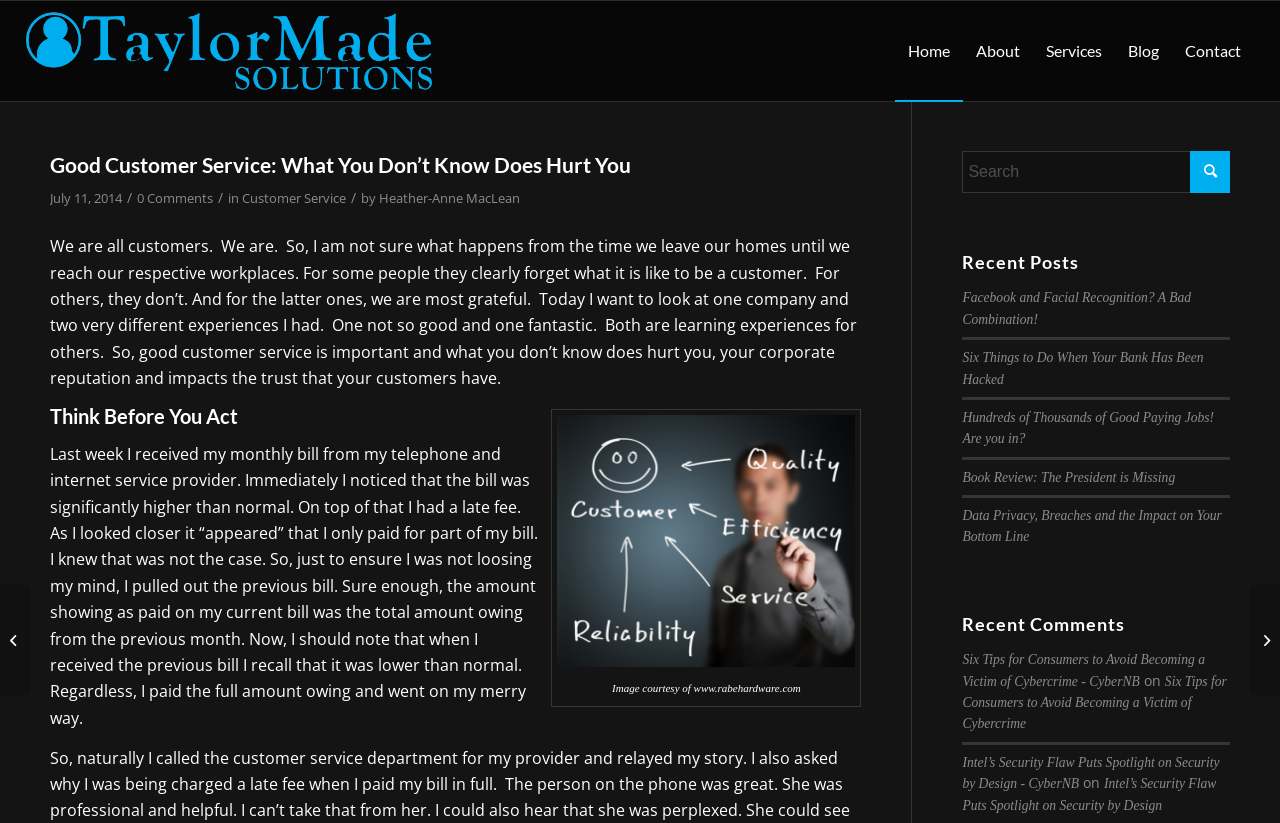Find the bounding box of the web element that fits this description: "Heather-Anne MacLean".

[0.296, 0.23, 0.406, 0.252]